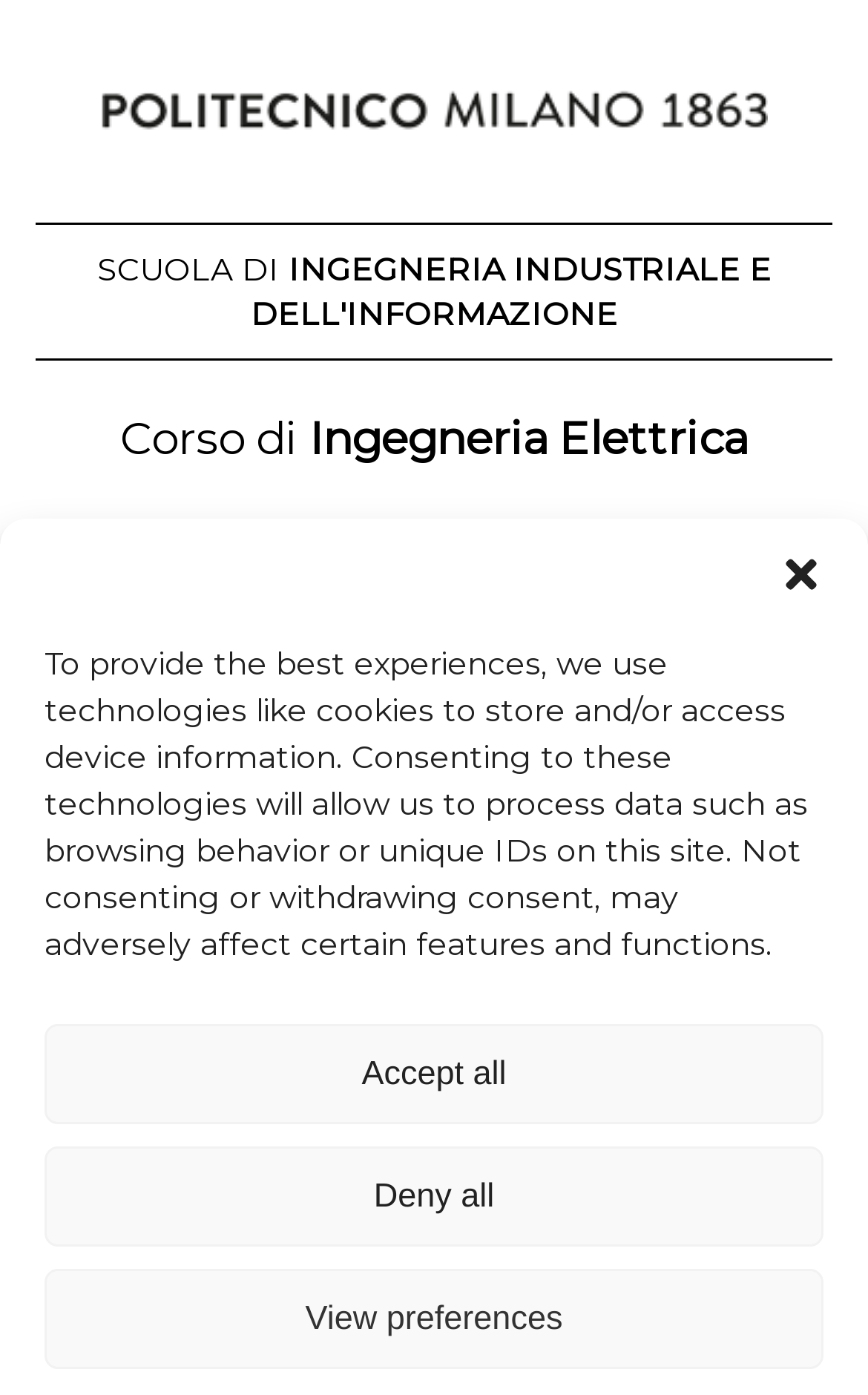What is the name of the person mentioned on the webpage?
Refer to the image and provide a one-word or short phrase answer.

Giancarlo Storti Gajani